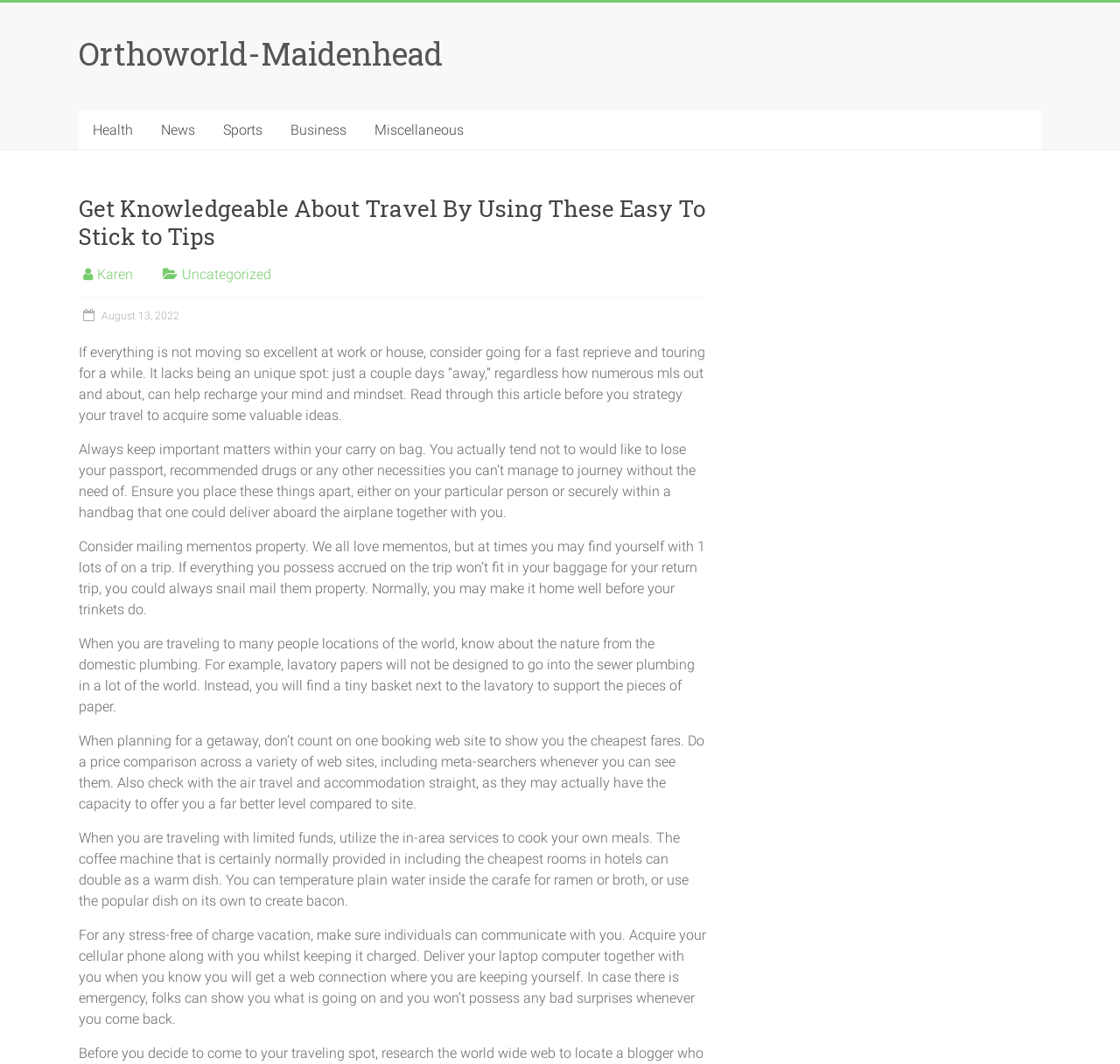Can you determine the main header of this webpage?

Get Knowledgeable About Travel By Using These Easy To Stick to Tips